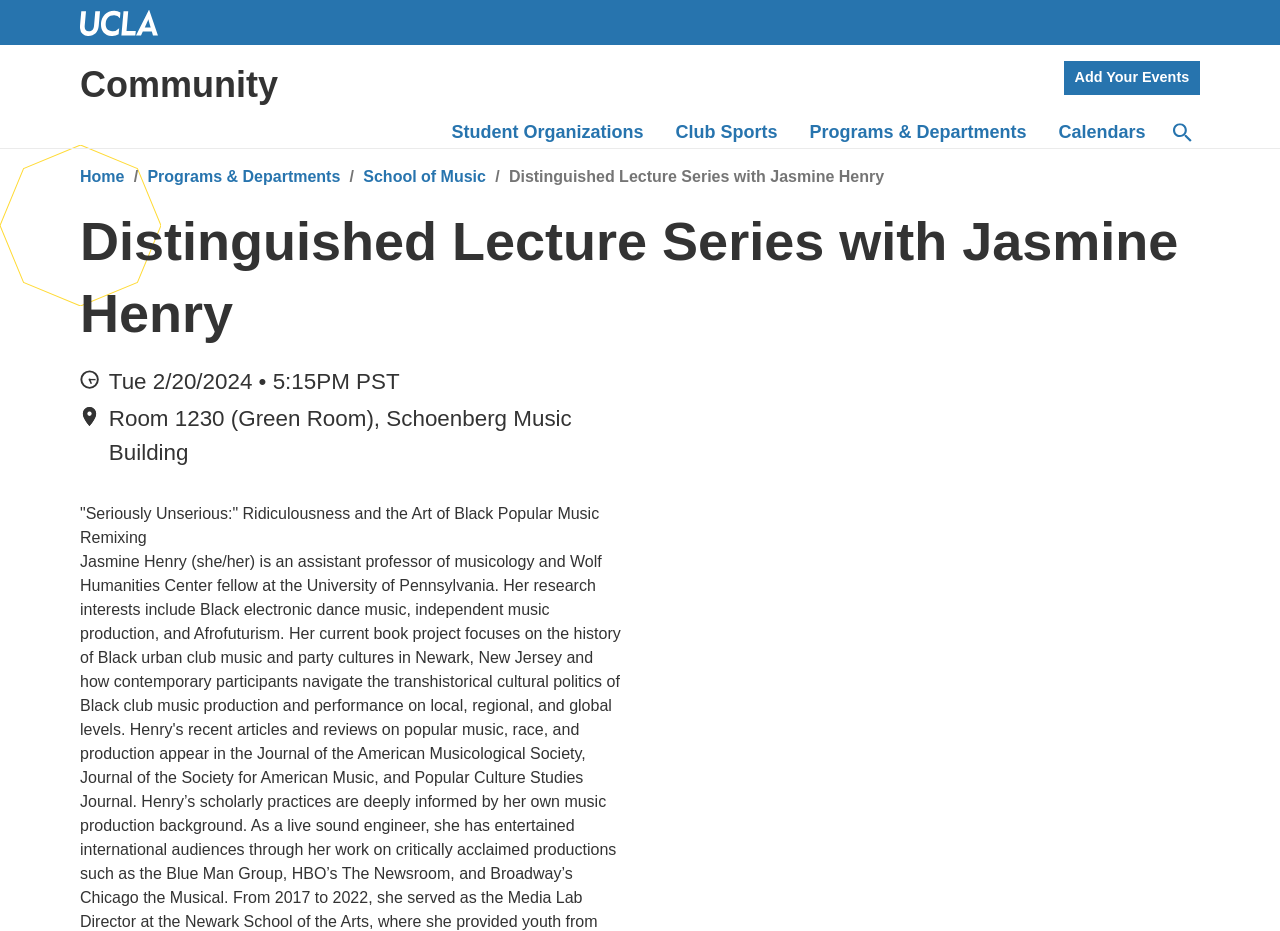Pinpoint the bounding box coordinates of the element to be clicked to execute the instruction: "click UCLA".

[0.062, 0.0, 0.138, 0.048]